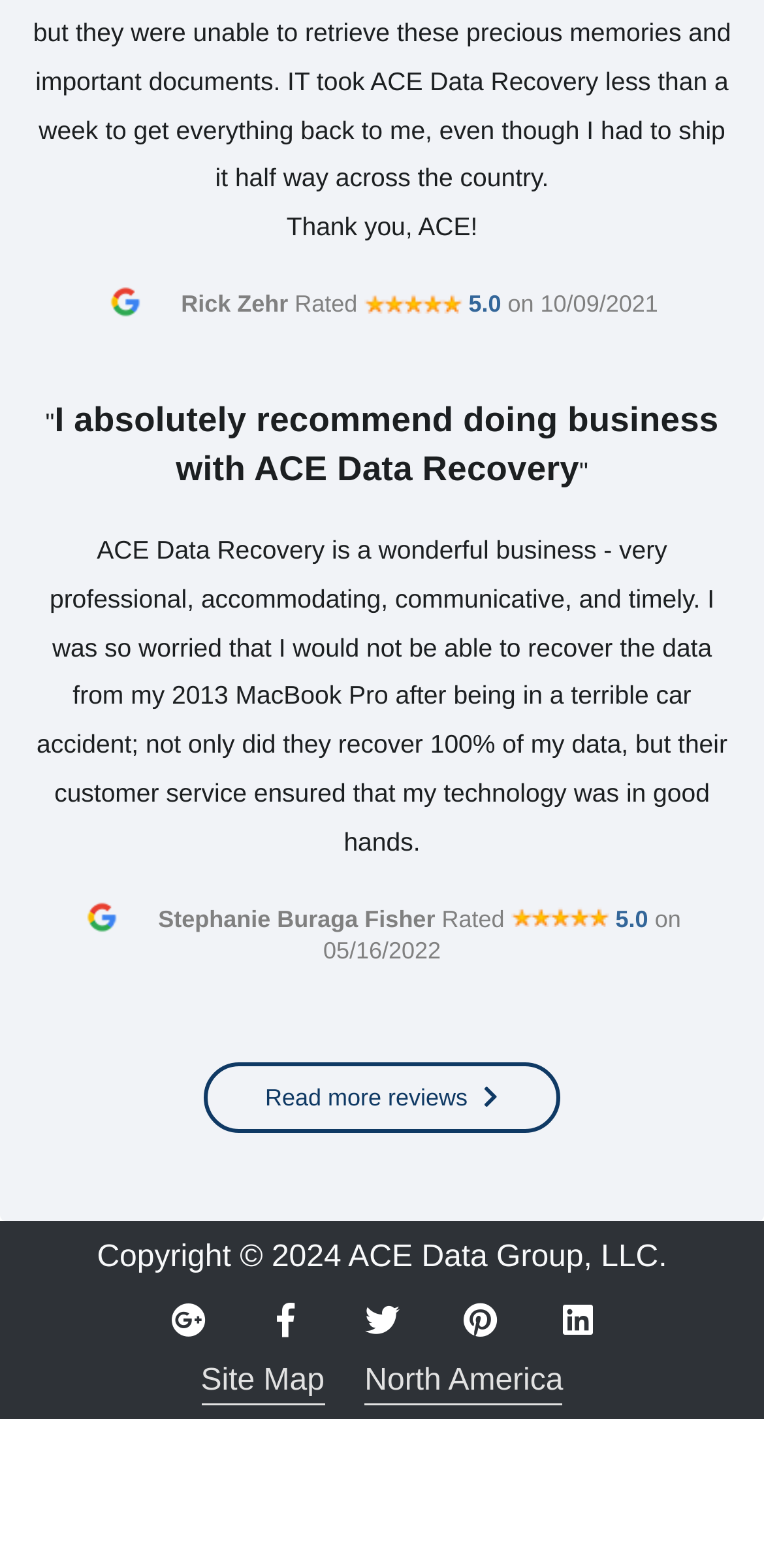What is the copyright year mentioned at the bottom of the page?
Based on the visual content, answer with a single word or a brief phrase.

2024